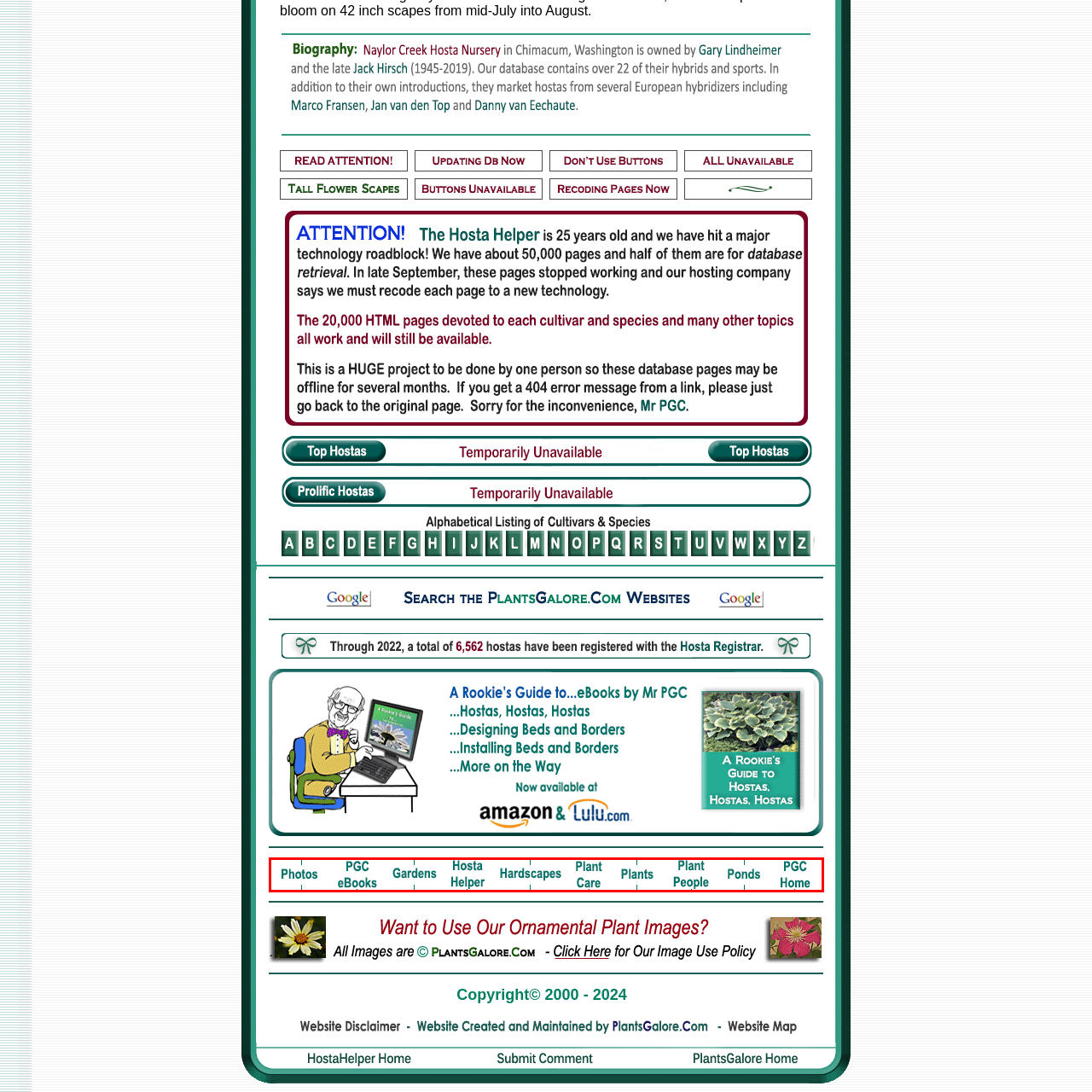What is the last category in the menu? Focus on the image highlighted by the red bounding box and respond with a single word or a brief phrase.

PGC Home